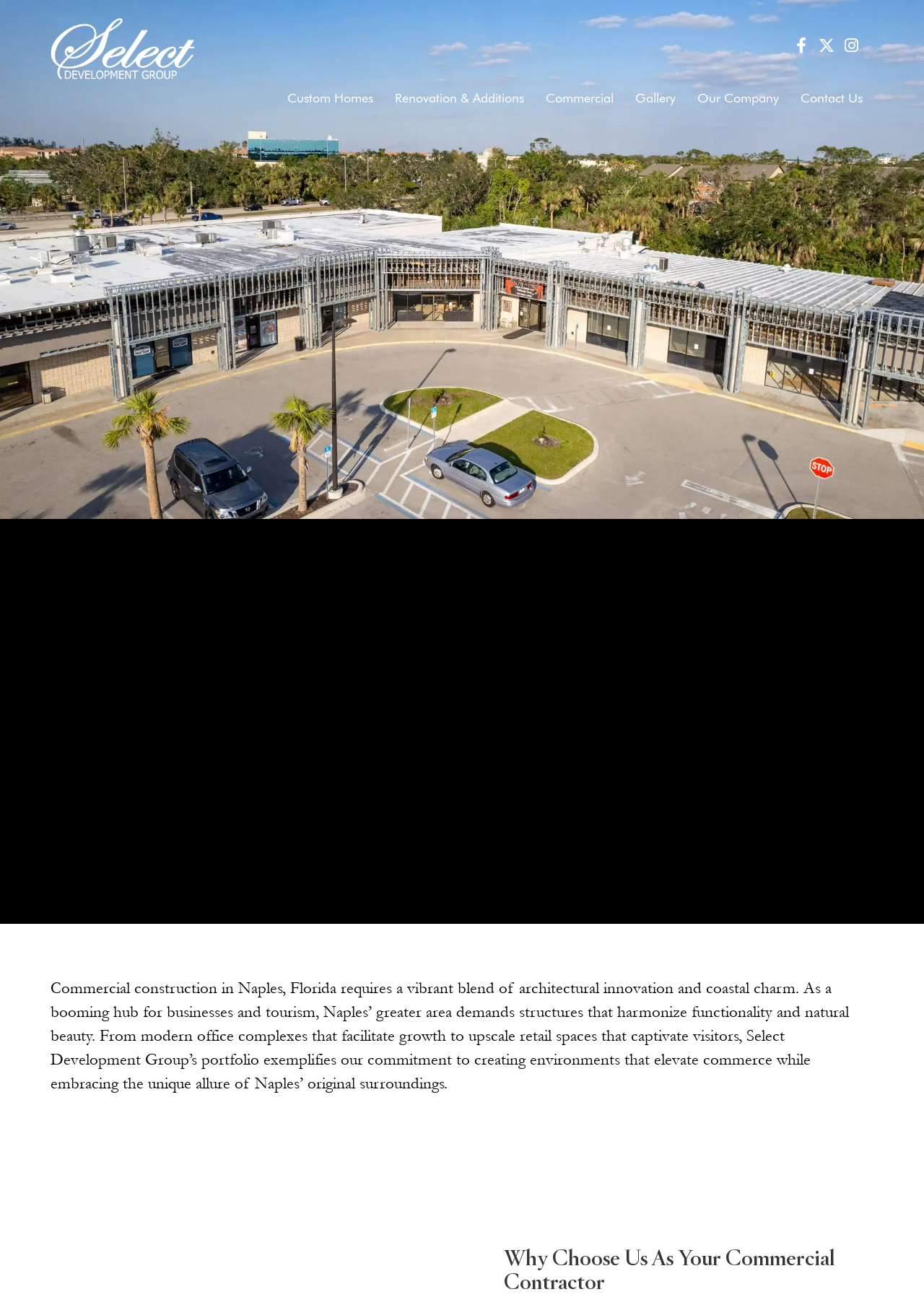Answer this question using a single word or a brief phrase:
What type of construction does Select Development Group specialize in?

Commercial construction